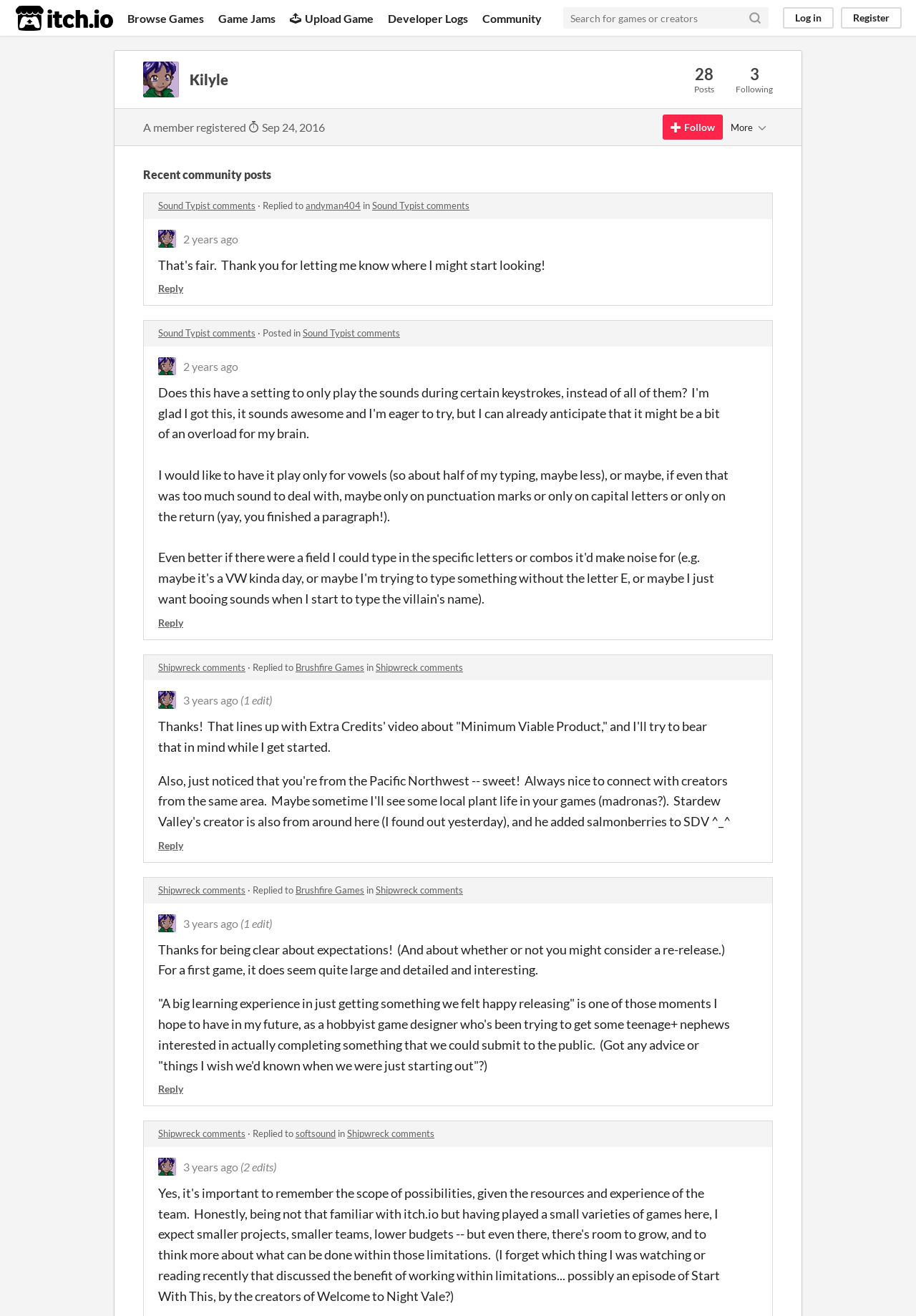Using the provided element description "3 years ago", determine the bounding box coordinates of the UI element.

[0.2, 0.696, 0.26, 0.706]